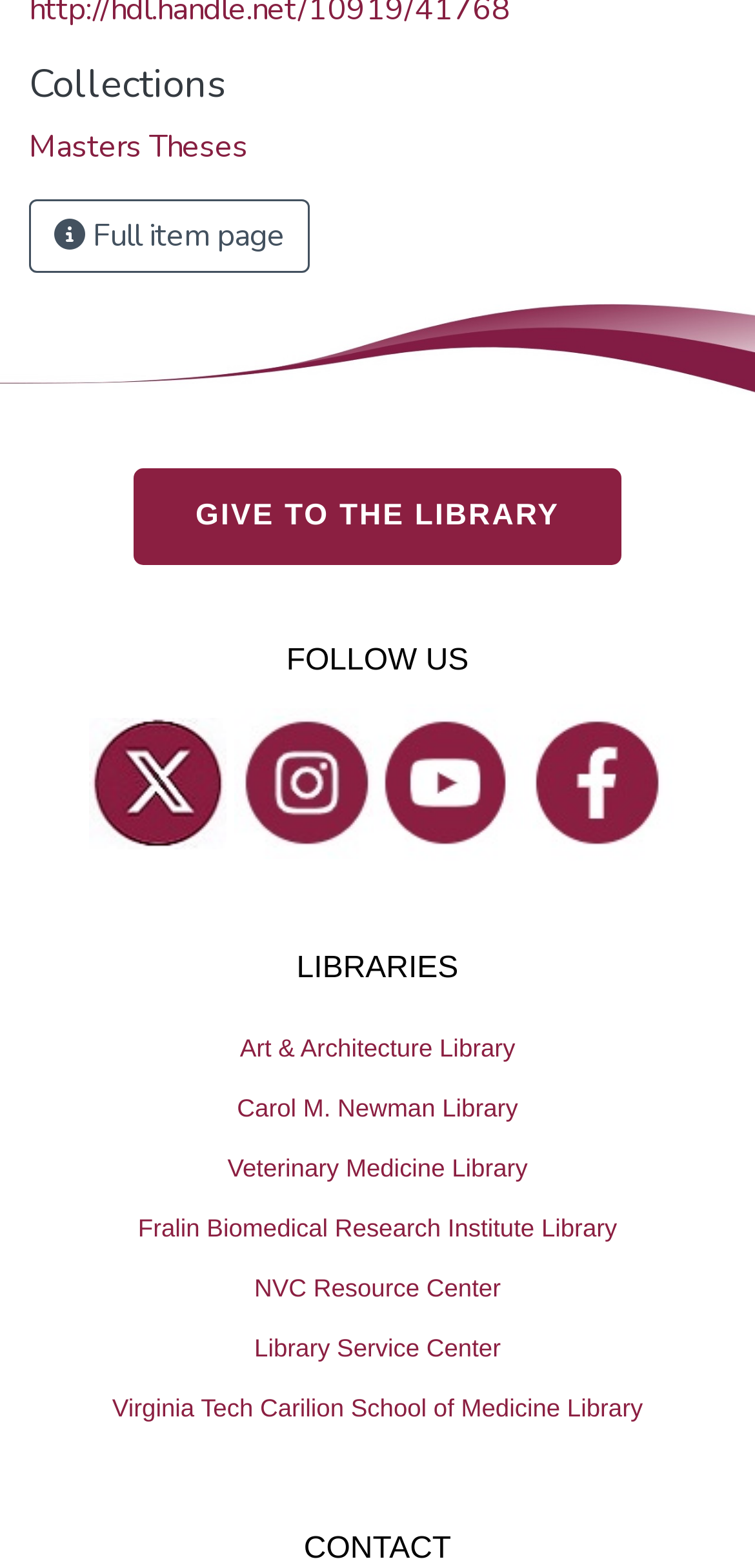From the image, can you give a detailed response to the question below:
What is the purpose of the button with the '' icon?

The button with the '' icon has the text 'Full item page' and is located near the top of the page with a bounding box coordinate of [0.038, 0.127, 0.41, 0.174]. It is likely used to navigate to a full item page.